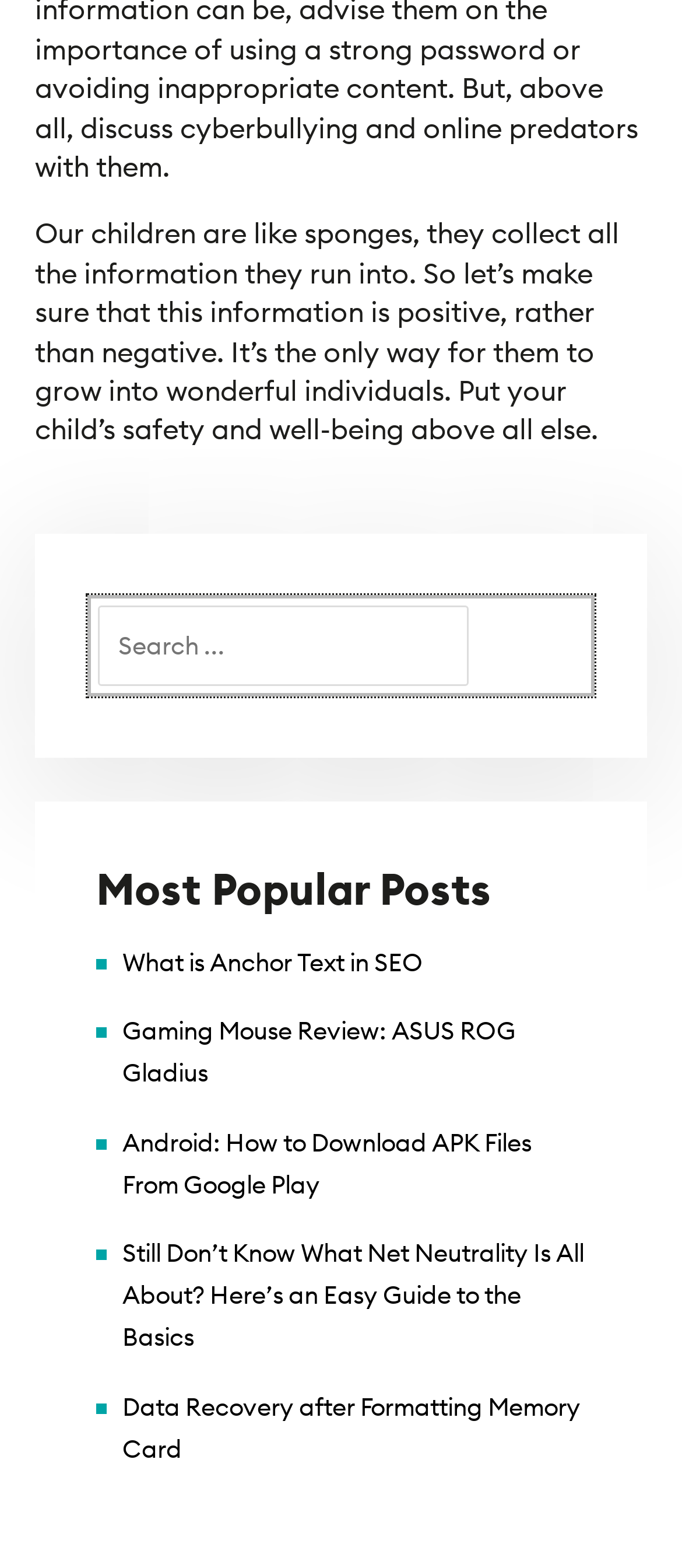Locate the UI element that matches the description aria-label="Search" in the webpage screenshot. Return the bounding box coordinates in the format (top-left x, top-left y, bottom-right x, bottom-right y), with values ranging from 0 to 1.

[0.713, 0.386, 0.856, 0.438]